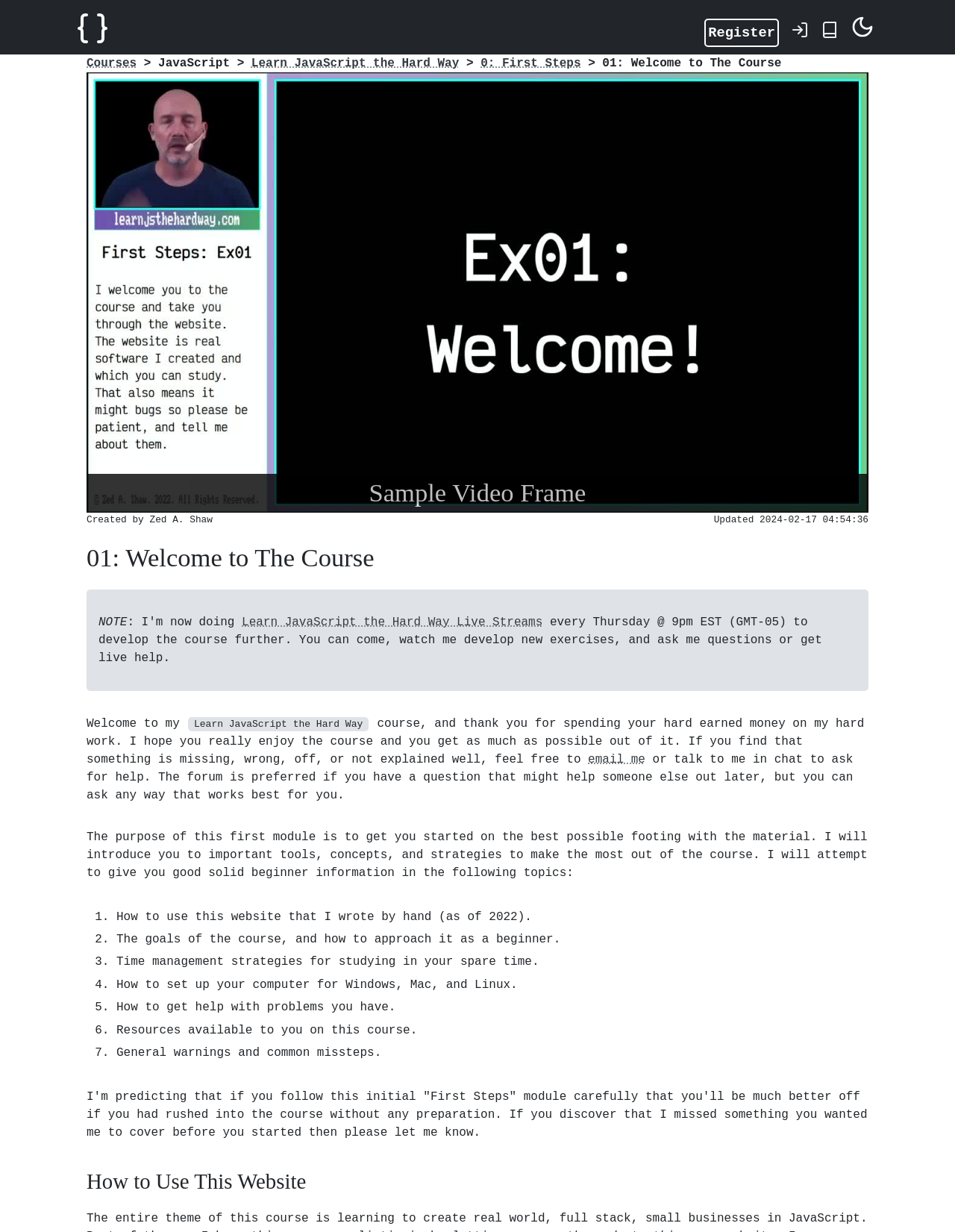What is the purpose of the first module?
From the details in the image, provide a complete and detailed answer to the question.

The purpose of the first module is to get started on the best possible footing with the material, as mentioned in the text 'The purpose of this first module is to get you started on the best possible footing with the material.'.